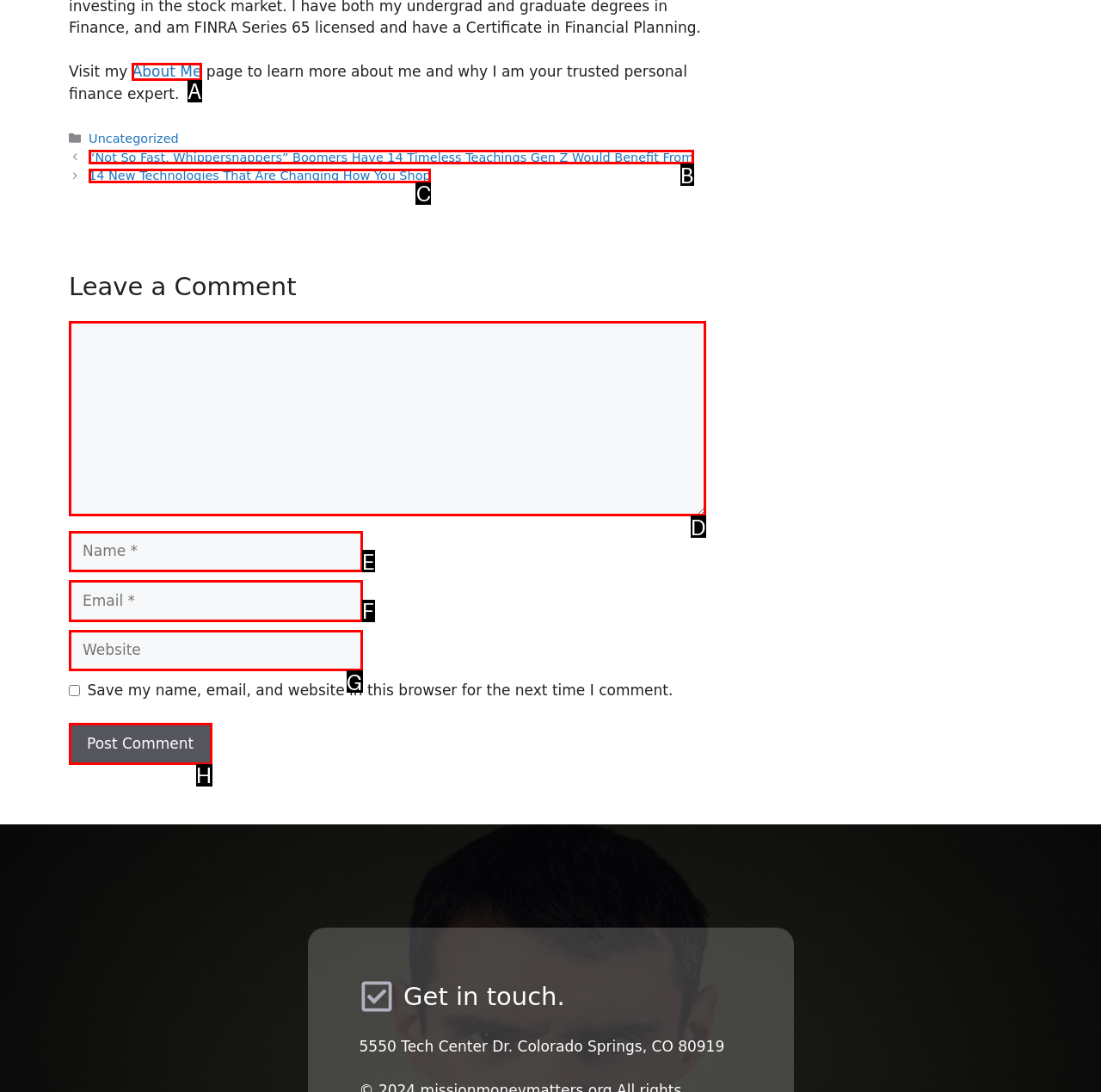Match the description: parent_node: Comment name="comment" to the correct HTML element. Provide the letter of your choice from the given options.

D